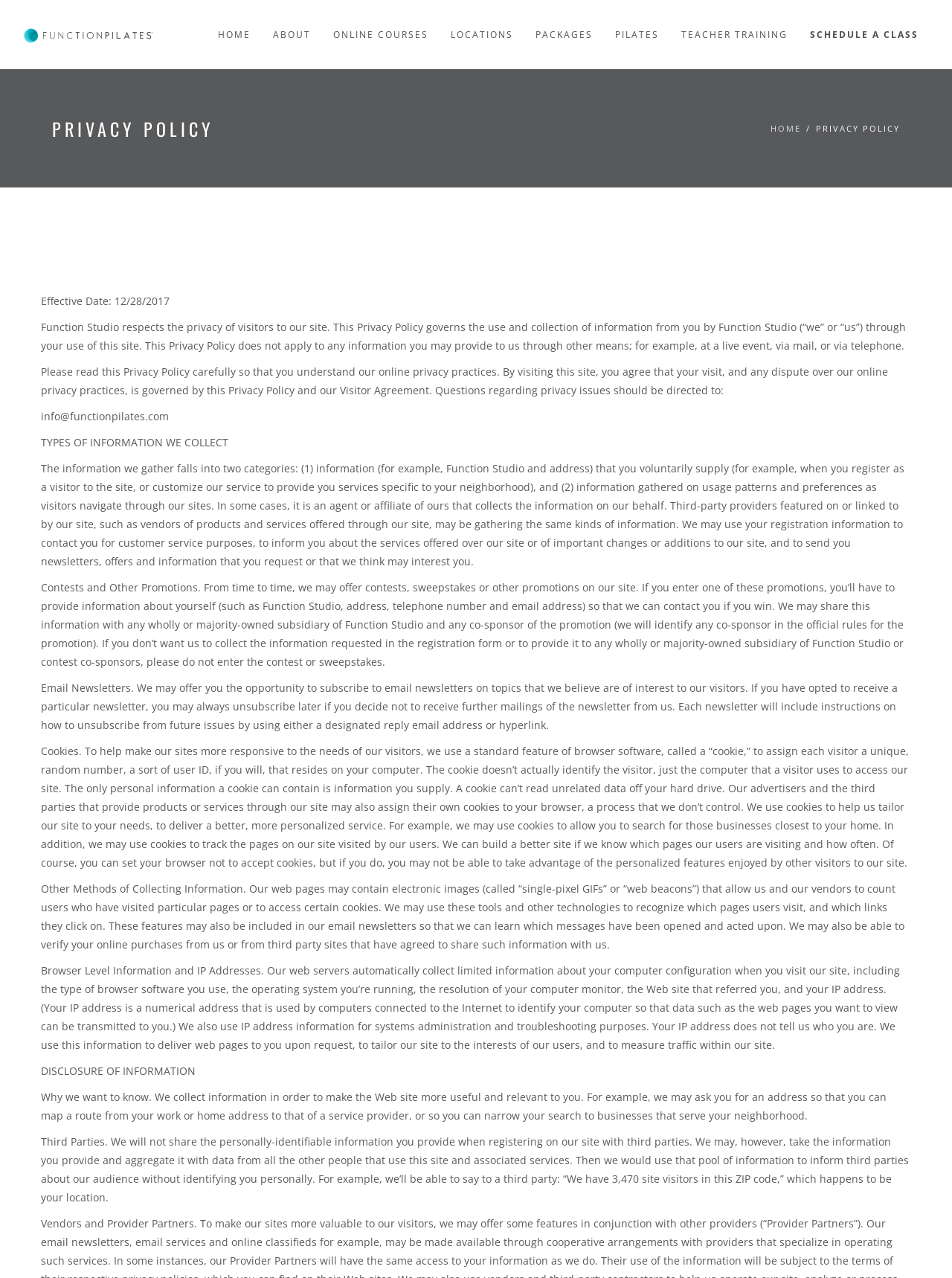What happens to personally-identifiable information?
Please provide an in-depth and detailed response to the question.

The handling of personally-identifiable information is explained in the StaticText element with ID 115. According to the text, the studio will not share the personally-identifiable information provided by users with third parties, but may aggregate it with data from other users to inform third parties about their audience without identifying users personally.